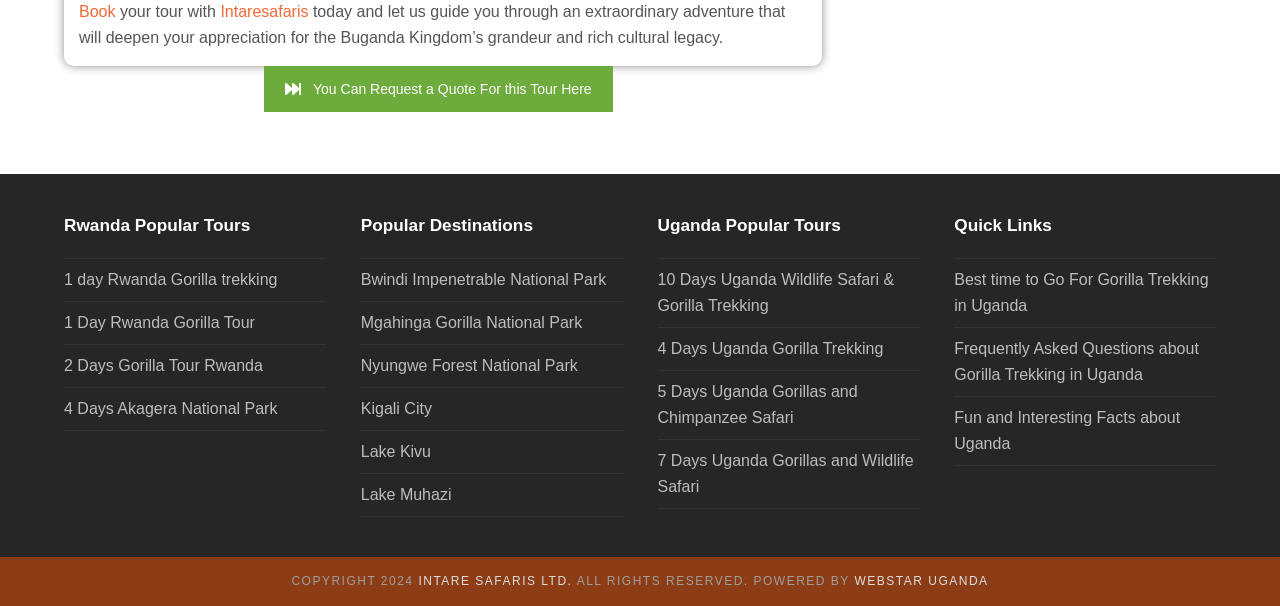What is the purpose of the 'Request a Quote' link?
Answer the question with a detailed explanation, including all necessary information.

The 'Request a Quote' link is likely intended to allow users to request a quote for a specific tour, as it is located near the top of the webpage and is phrased as 'You Can Request a Quote For this Tour Here'.